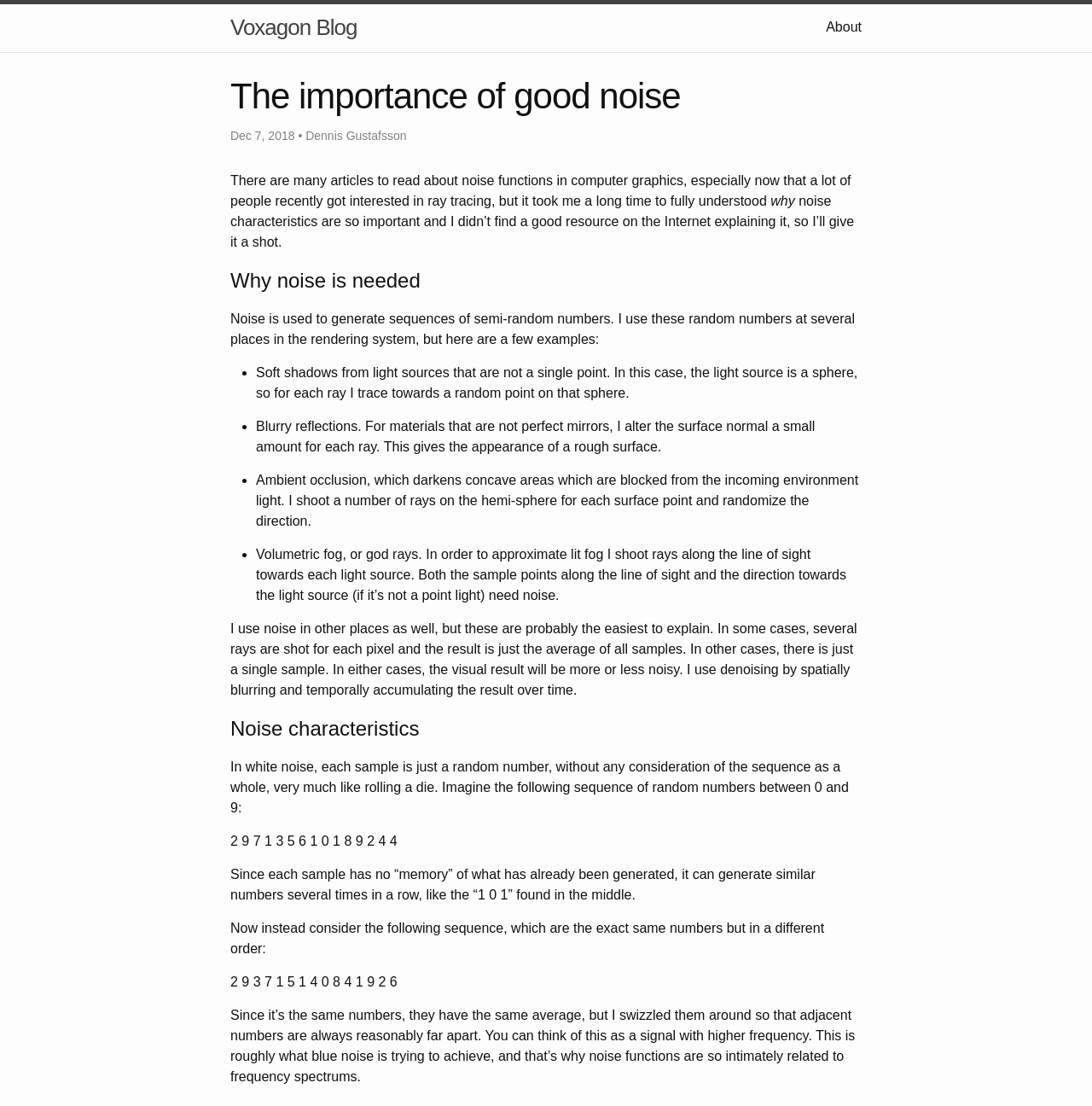Refer to the image and answer the question with as much detail as possible: What is the purpose of noise in computer graphics?

According to the text, noise is used to generate sequences of semi-random numbers, which are used in various applications such as soft shadows, blurry reflections, ambient occlusion, and volumetric fog.